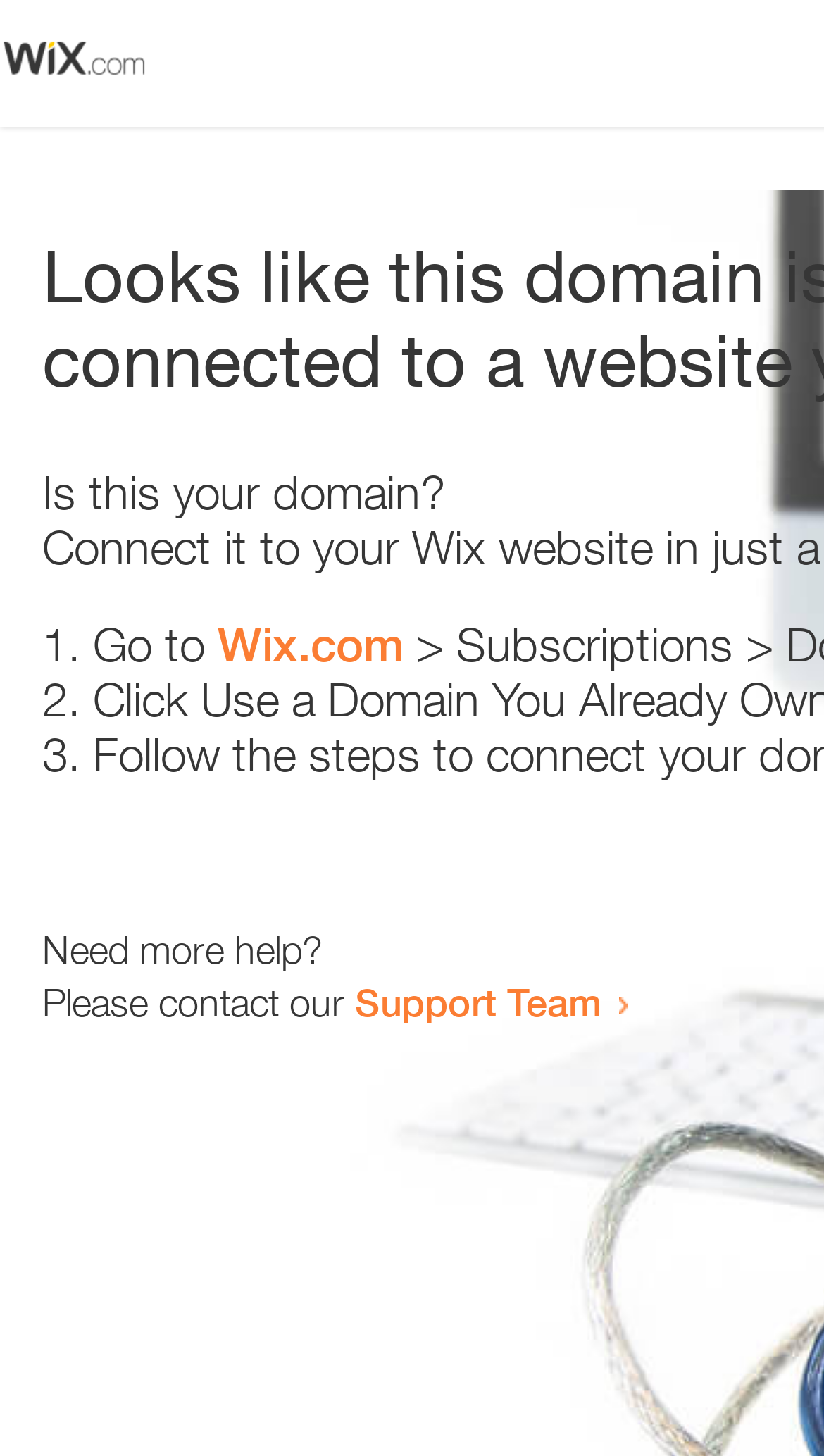For the following element description, predict the bounding box coordinates in the format (top-left x, top-left y, bottom-right x, bottom-right y). All values should be floating point numbers between 0 and 1. Description: Support Team

[0.431, 0.672, 0.731, 0.704]